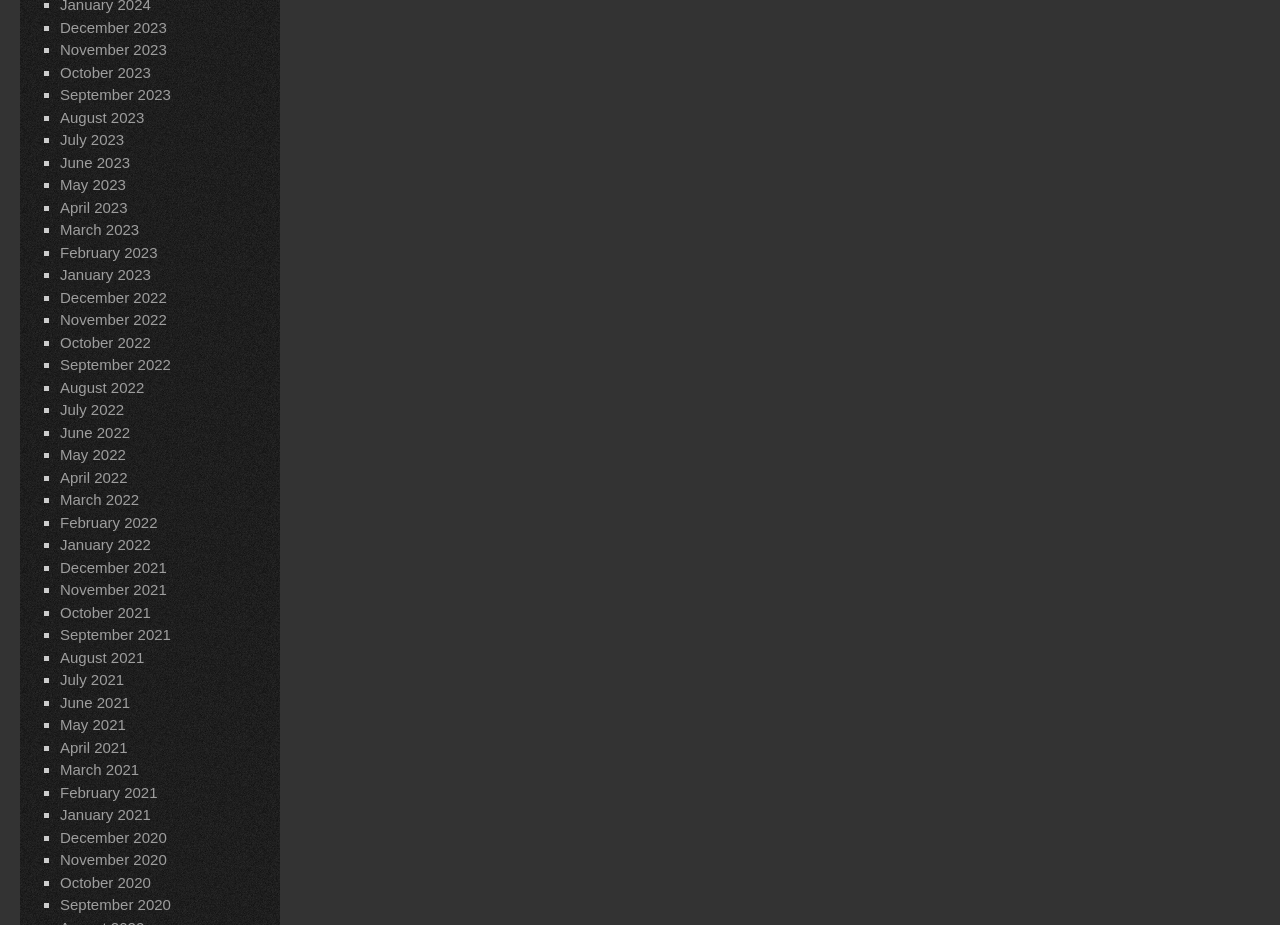Given the element description, predict the bounding box coordinates in the format (top-left x, top-left y, bottom-right x, bottom-right y), using floating point numbers between 0 and 1: December 2023

[0.047, 0.02, 0.13, 0.039]